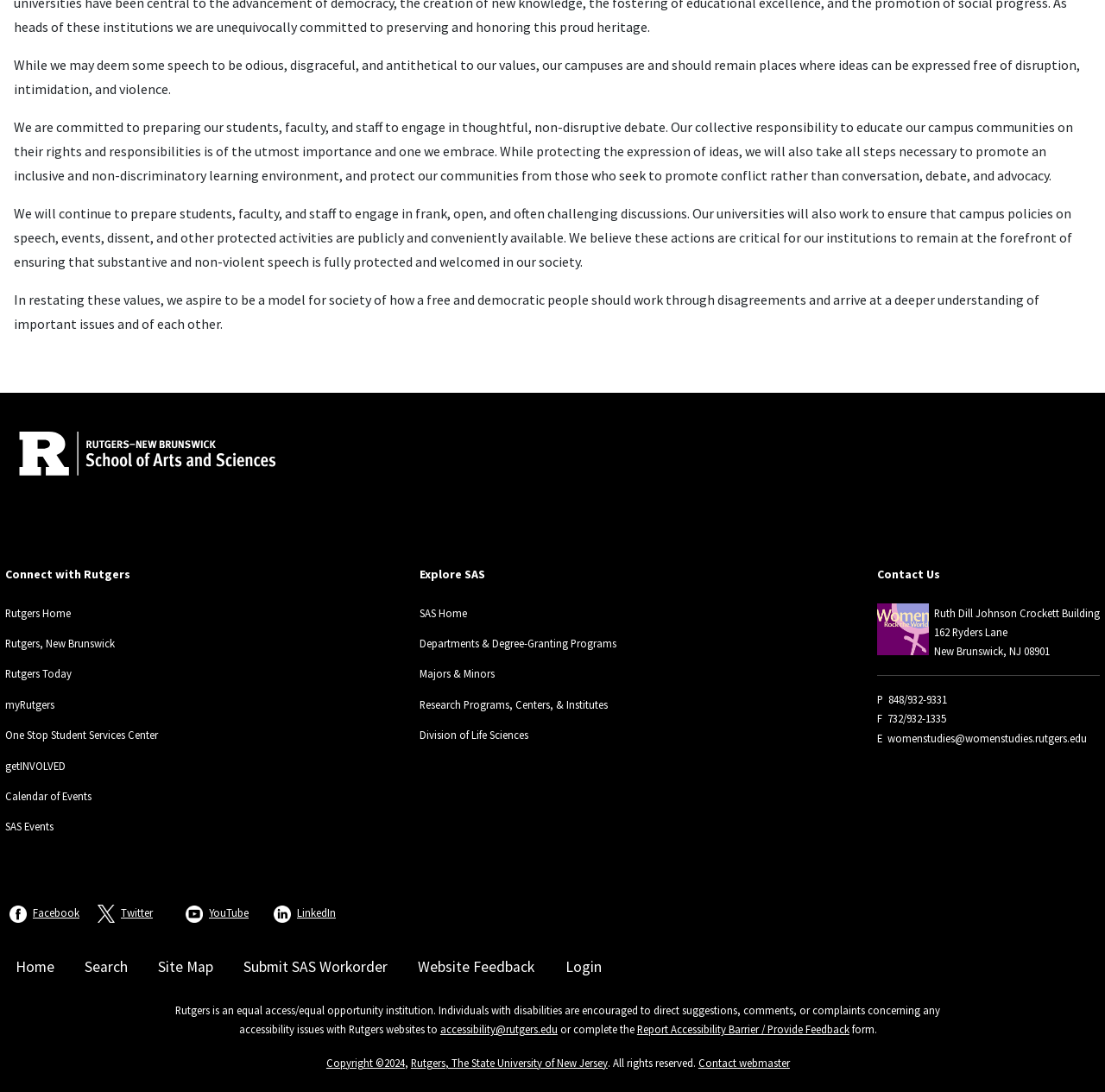Using the given description, provide the bounding box coordinates formatted as (top-left x, top-left y, bottom-right x, bottom-right y), with all values being floating point numbers between 0 and 1. Description: Research Programs, Centers, & Institutes

[0.379, 0.639, 0.55, 0.651]